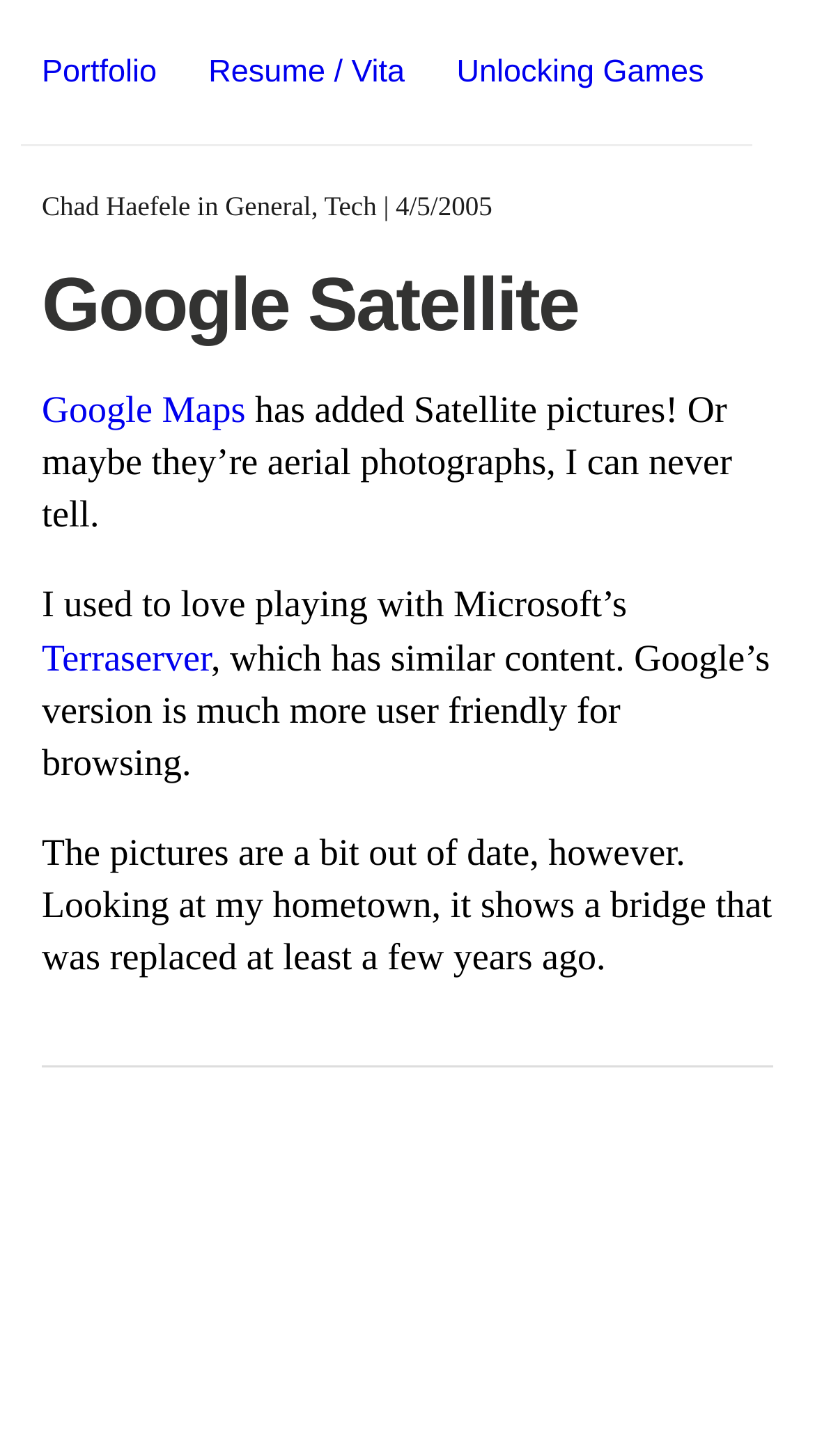Analyze and describe the webpage in a detailed narrative.

This webpage is about Google Satellite, with a focus on the addition of satellite pictures to Google Maps. At the top, there are three links: "Portfolio", "Resume / Vita", and "Unlocking Games". Below these links, there is a header section with a link to "Chad Haefele" and several other links and text elements, including "General", "Tech", and a date "4/5/2005". 

The main content of the page is a blog post or article about Google Satellite. The title "Google Satellite" is prominently displayed, followed by a paragraph of text that discusses the addition of satellite pictures to Google Maps. The text mentions that the author used to enjoy using Microsoft's Terraserver, which has similar content. 

There are several paragraphs of text that discuss the features and limitations of Google Satellite, including the fact that the pictures are a bit out of date. The text is accompanied by a link to Terraserver and another unidentified link at the bottom of the page. Overall, the page has a simple layout with a focus on the text content.